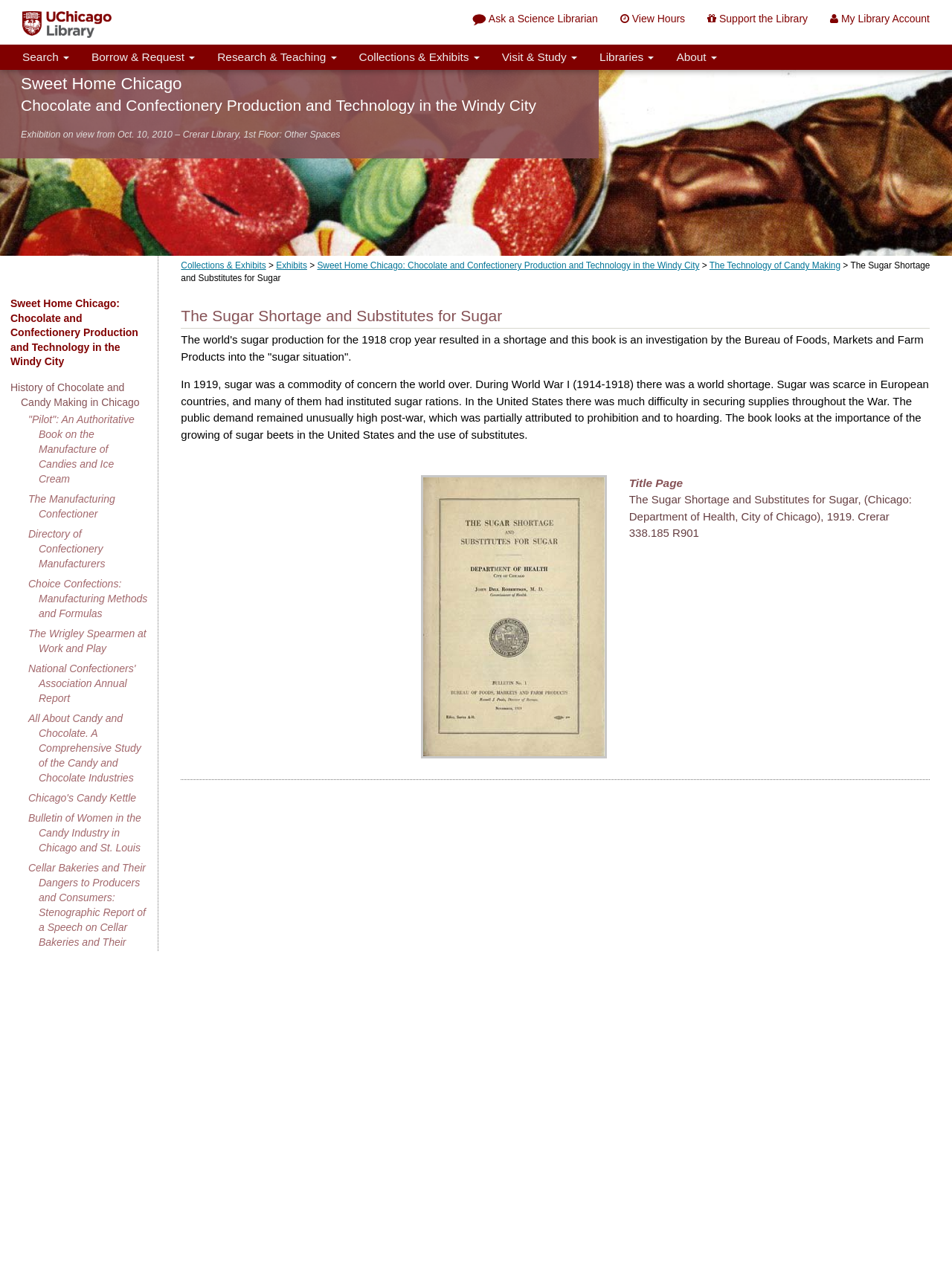Find the bounding box coordinates of the area to click in order to follow the instruction: "Search using the search button".

[0.012, 0.035, 0.084, 0.055]